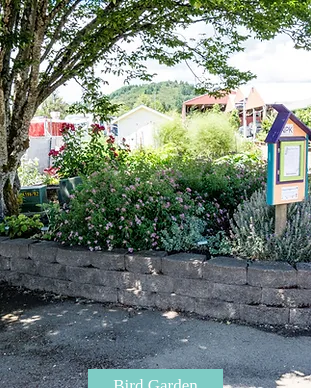Reply to the question with a single word or phrase:
What is the purpose of the information sign in the garden?

To detail plant species and benefits